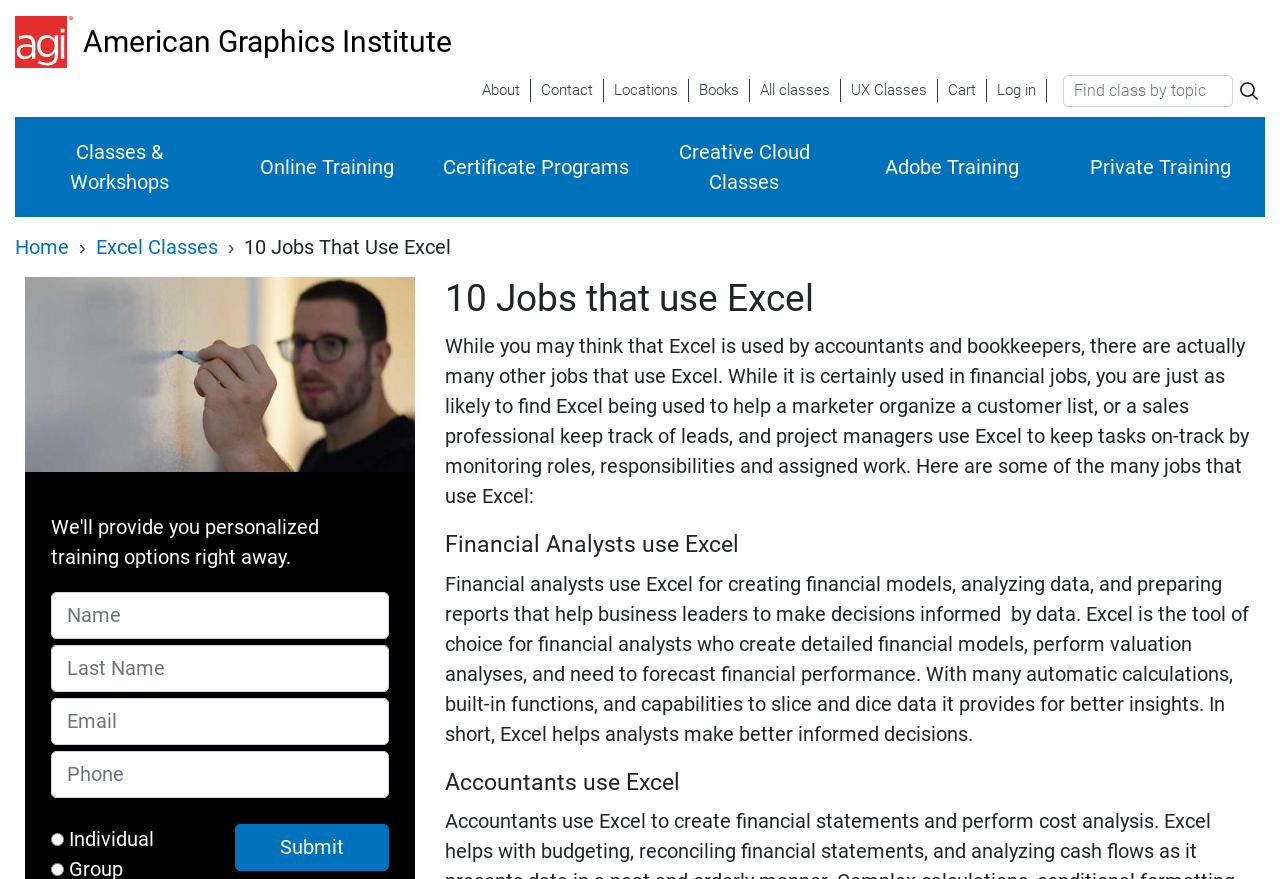Please locate the bounding box coordinates of the element that should be clicked to complete the given instruction: "Search for a class by topic".

[0.83, 0.085, 0.963, 0.121]